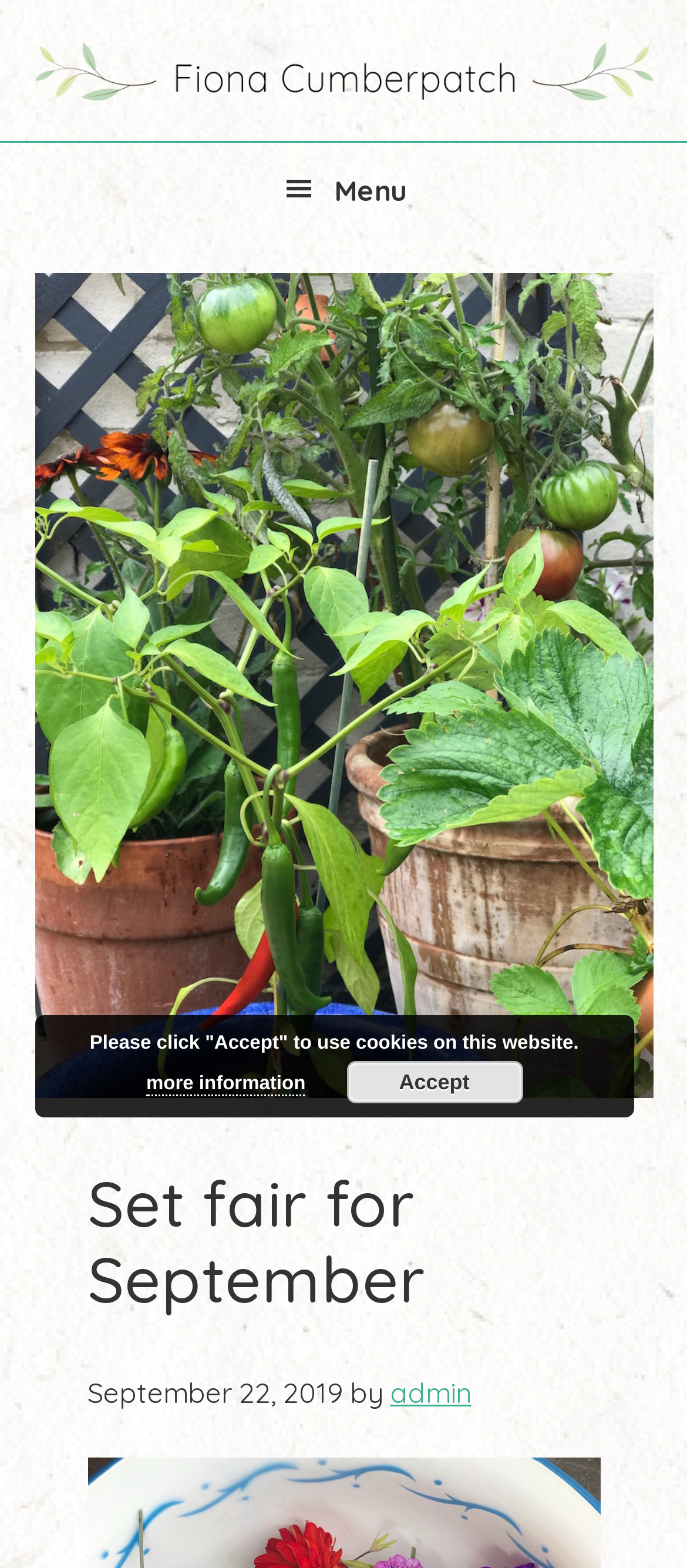What is the date of the post?
Please give a detailed and elaborate answer to the question based on the image.

I found the date of the post by looking at the time element in the header section, which contains the static text 'September 22, 2019'.